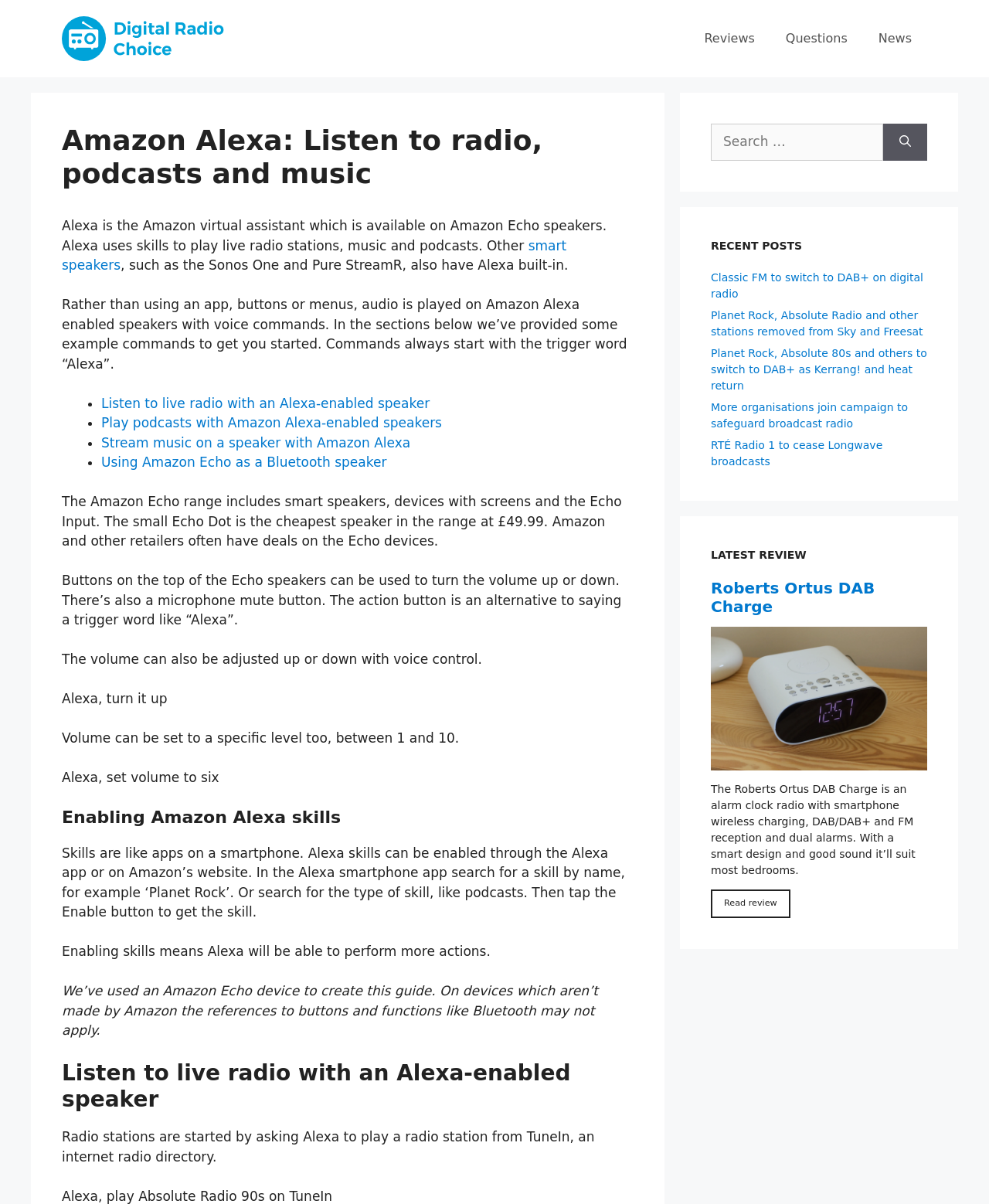Bounding box coordinates are given in the format (top-left x, top-left y, bottom-right x, bottom-right y). All values should be floating point numbers between 0 and 1. Provide the bounding box coordinate for the UI element described as: parent_node: Search for: aria-label="Search"

[0.893, 0.103, 0.938, 0.133]